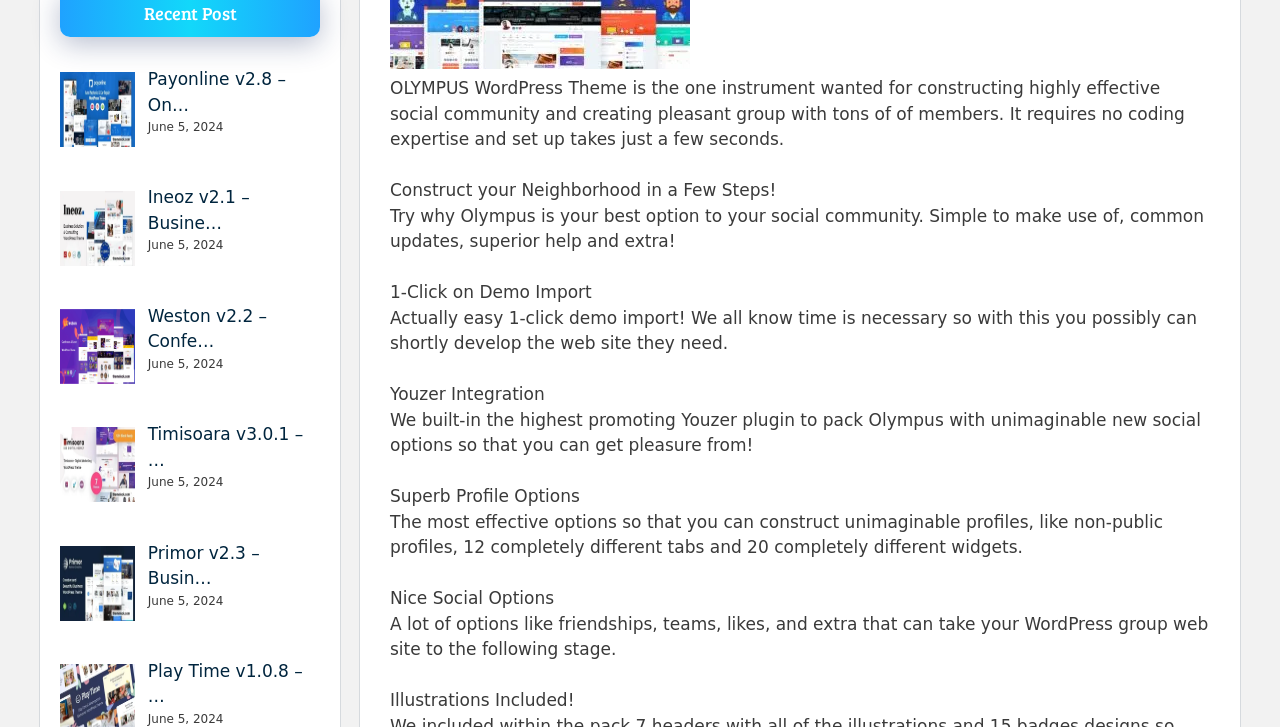Using the element description Payonline v2.8 – On…, predict the bounding box coordinates for the UI element. Provide the coordinates in (top-left x, top-left y, bottom-right x, bottom-right y) format with values ranging from 0 to 1.

[0.115, 0.095, 0.223, 0.158]